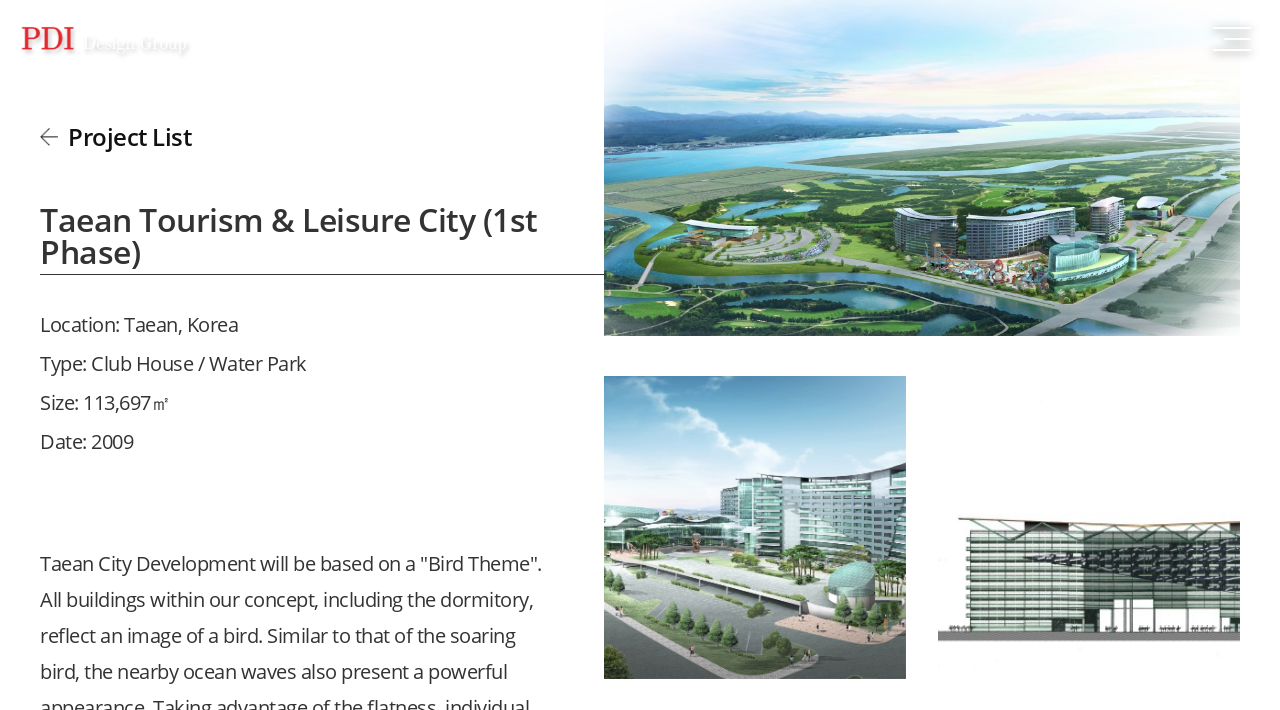How many images are on the webpage?
Give a detailed explanation using the information visible in the image.

I counted the number of image elements on the webpage and found three images with the same description 'Taean Tourism & Leisure City (1st Phase)' at different coordinates.